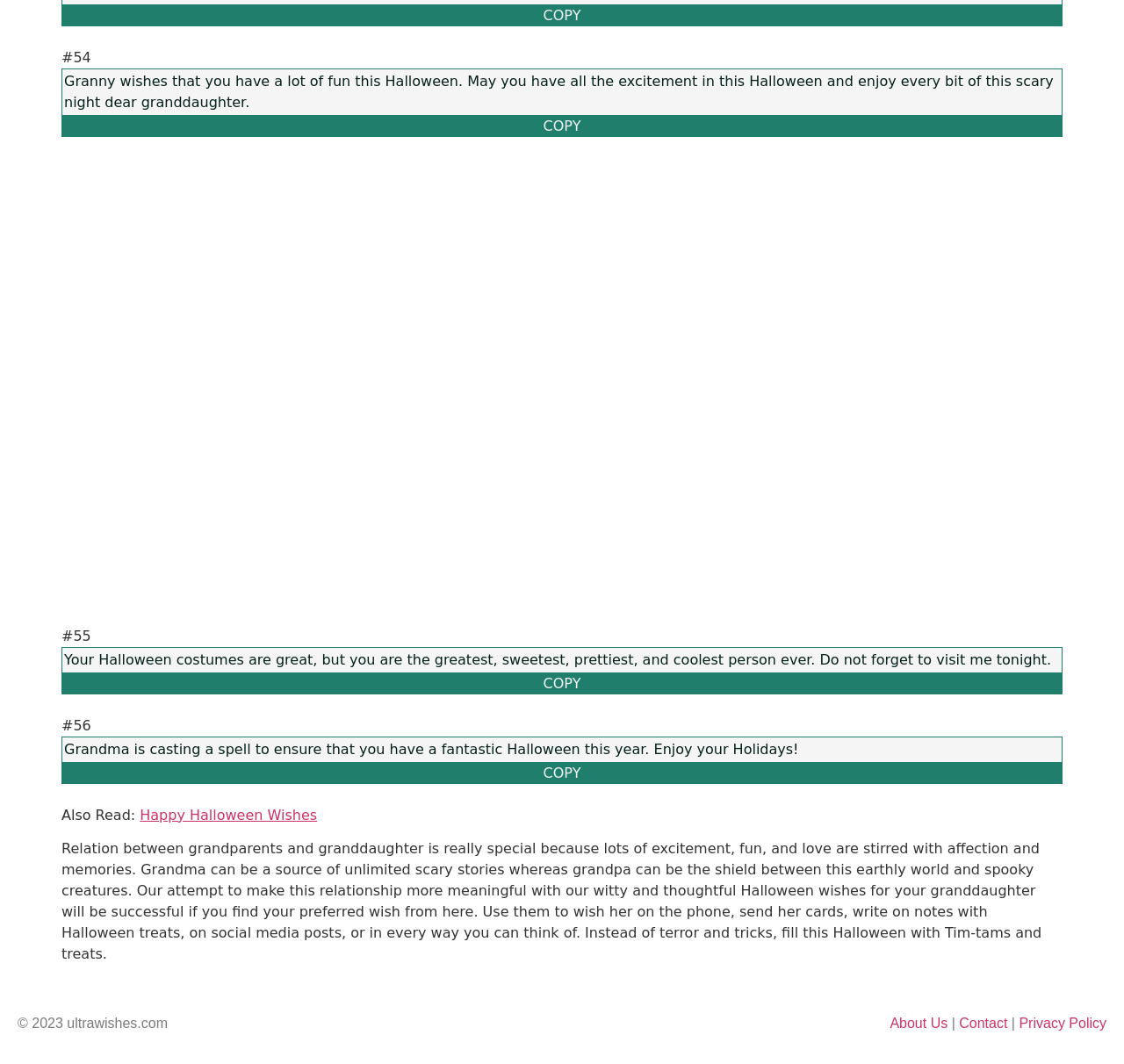Given the element description Happy Halloween Wishes, identify the bounding box coordinates for the UI element on the webpage screenshot. The format should be (top-left x, top-left y, bottom-right x, bottom-right y), with values between 0 and 1.

[0.124, 0.758, 0.282, 0.774]